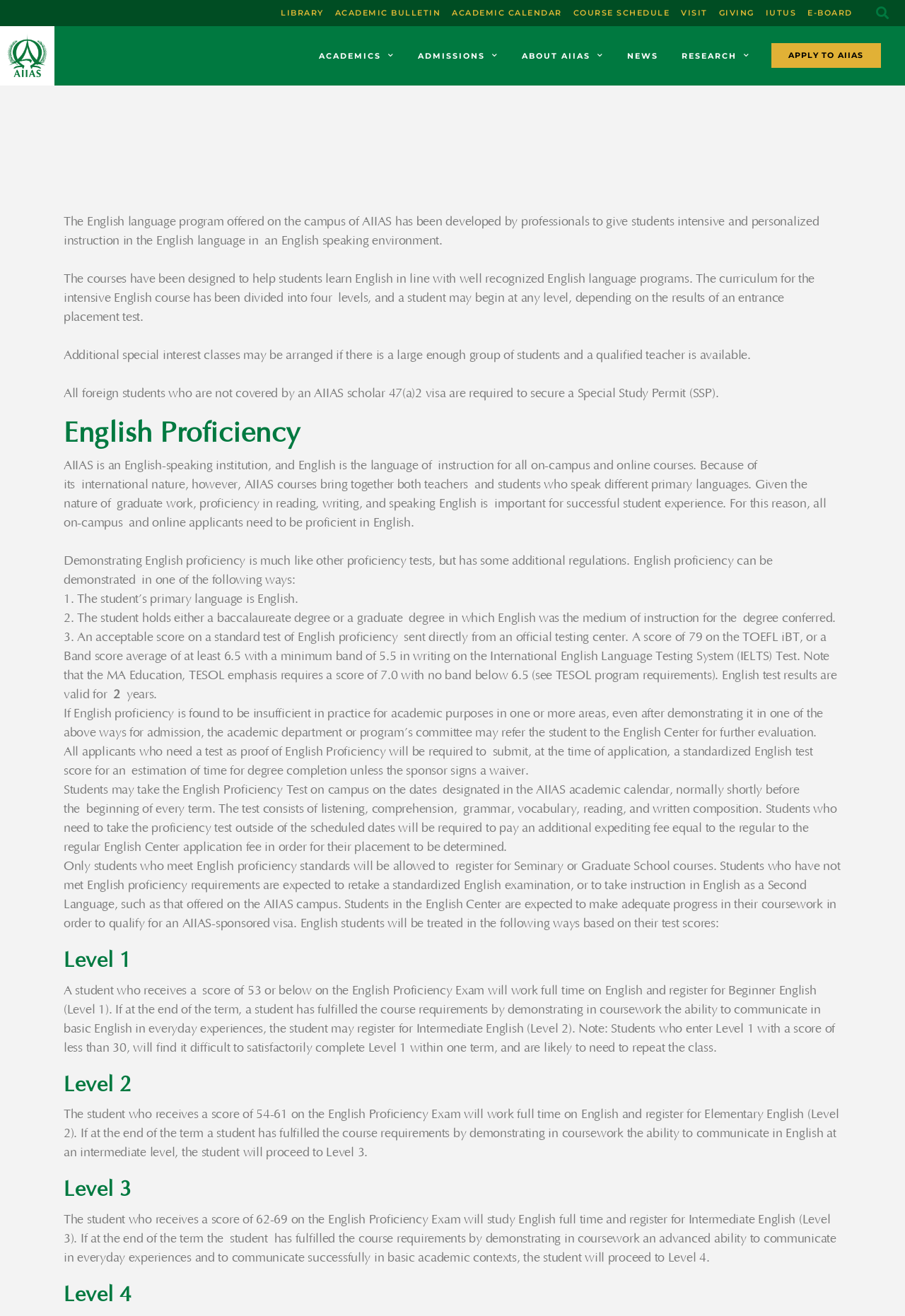Given the description "Apply to AIIAS", determine the bounding box of the corresponding UI element.

[0.852, 0.033, 0.973, 0.052]